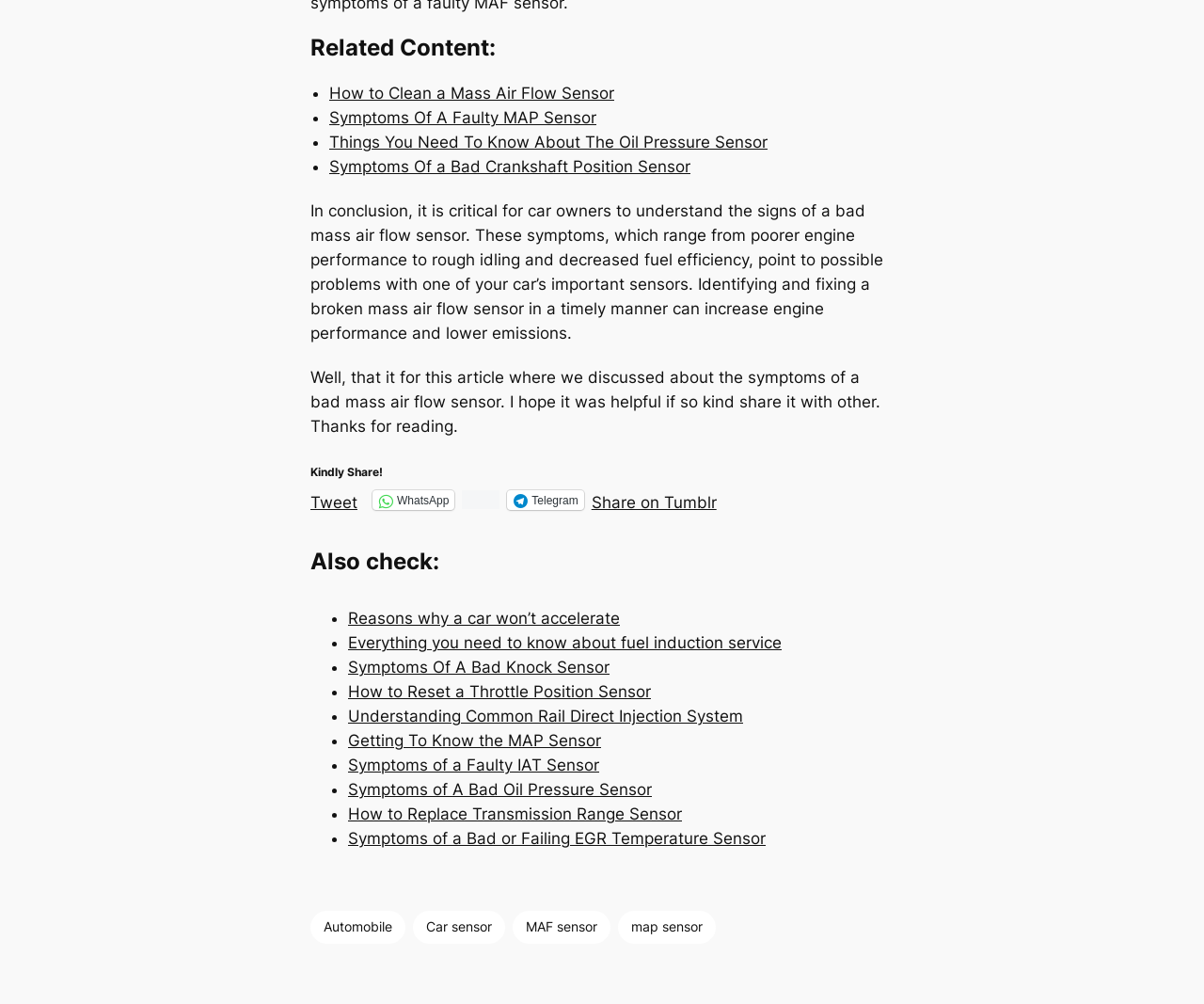Determine the bounding box coordinates of the section to be clicked to follow the instruction: "Click on 'Automobile'". The coordinates should be given as four float numbers between 0 and 1, formatted as [left, top, right, bottom].

[0.258, 0.908, 0.337, 0.94]